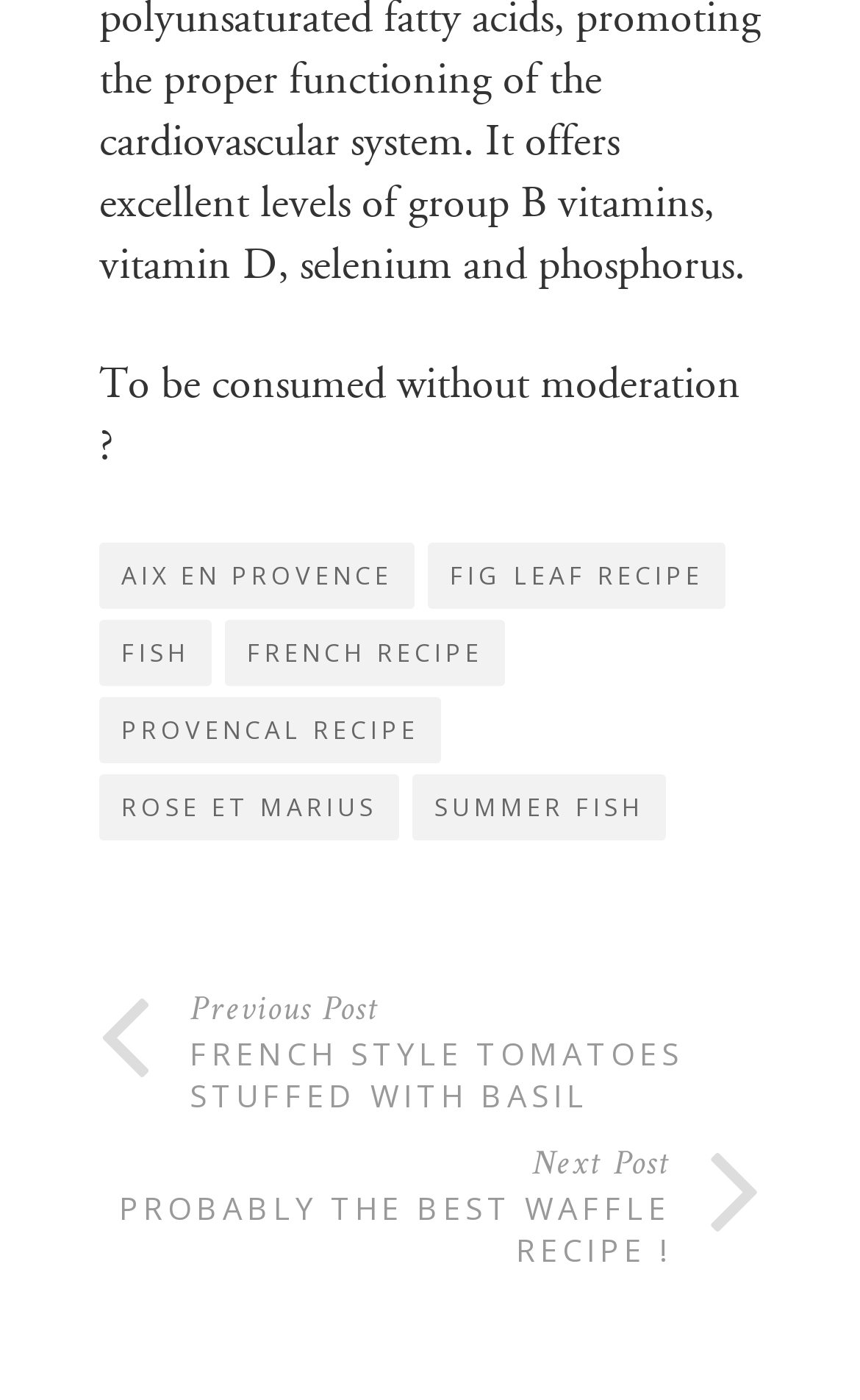Locate the UI element described by fig leaf recipe and provide its bounding box coordinates. Use the format (top-left x, top-left y, bottom-right x, bottom-right y) with all values as floating point numbers between 0 and 1.

[0.497, 0.388, 0.844, 0.435]